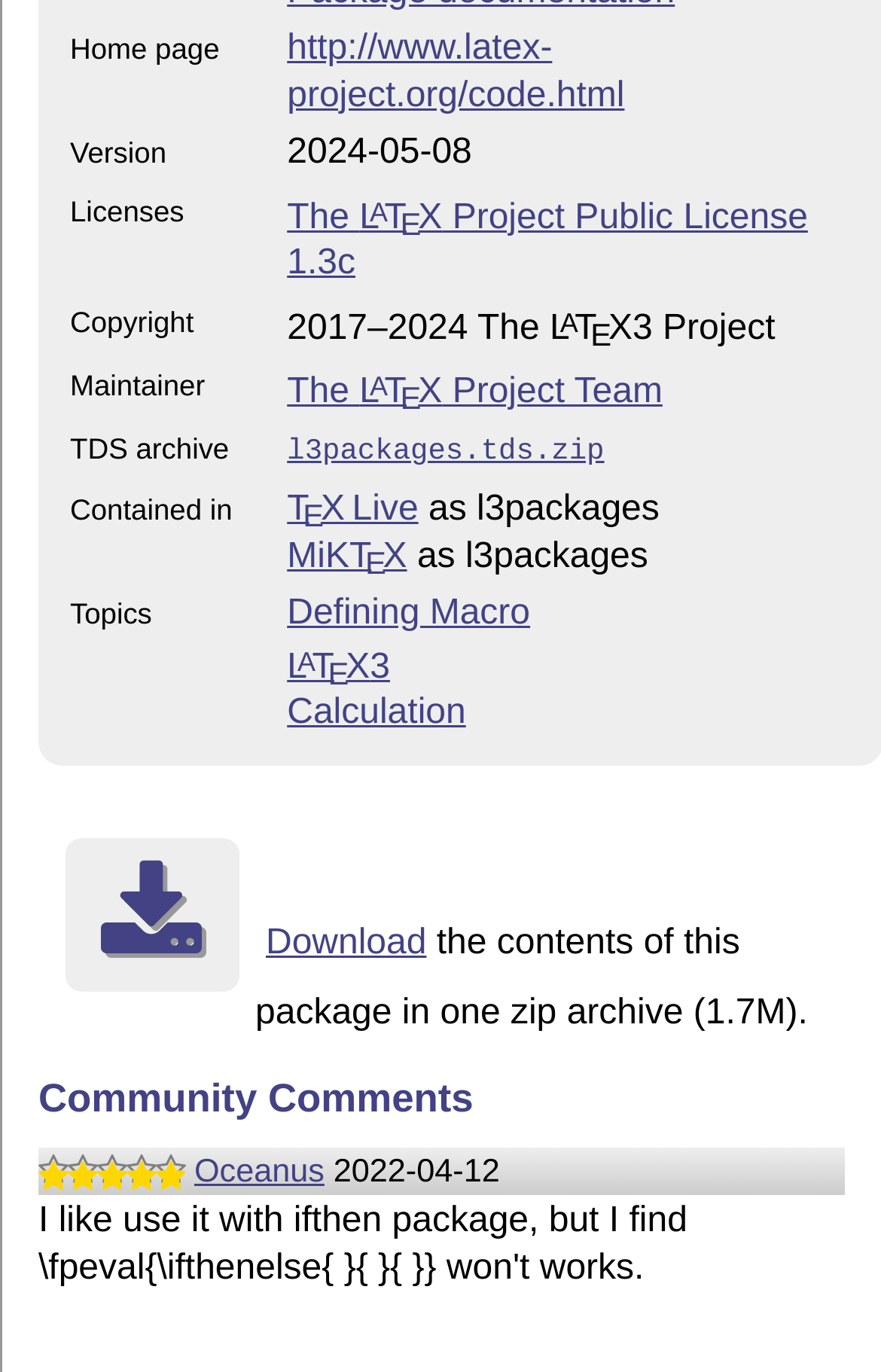Determine the bounding box coordinates of the target area to click to execute the following instruction: "Check the Community Comments."

[0.044, 0.778, 0.959, 0.824]